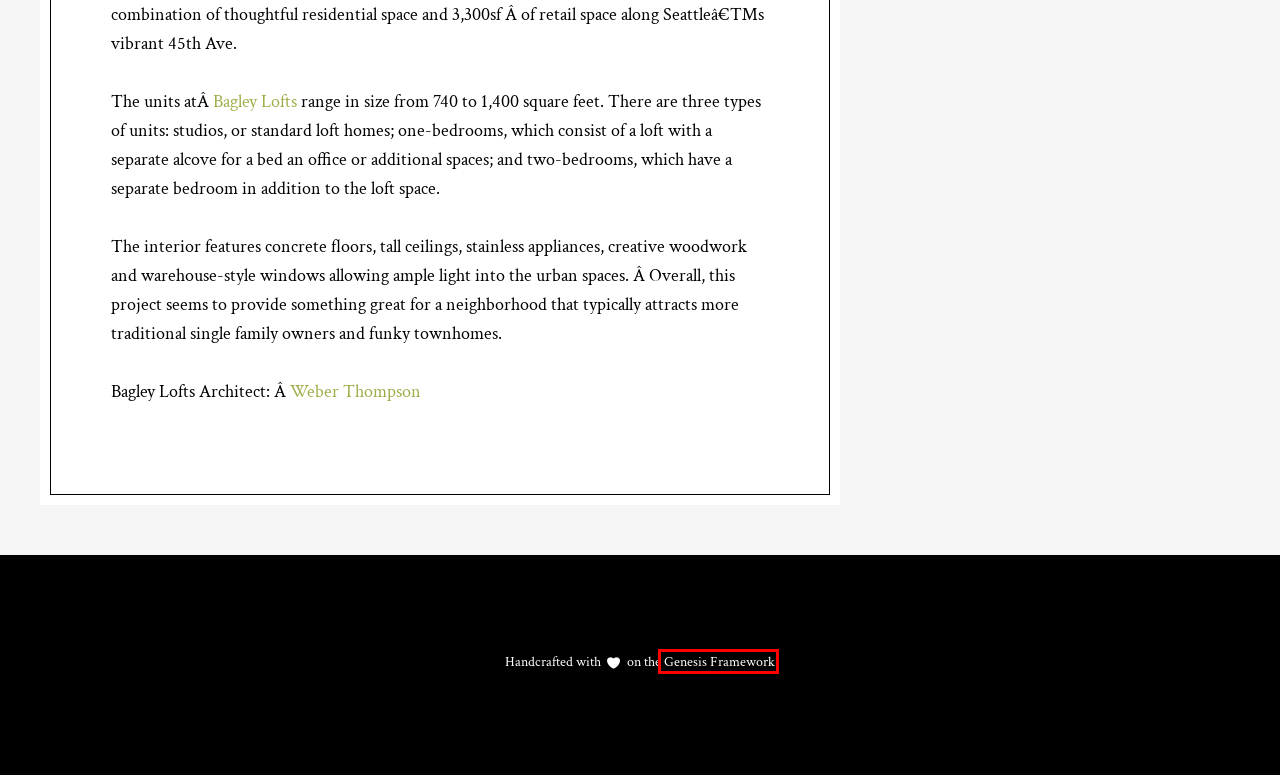Observe the provided screenshot of a webpage that has a red rectangle bounding box. Determine the webpage description that best matches the new webpage after clicking the element inside the red bounding box. Here are the candidates:
A. Selling | Bagley Lofts
B. Listings | Bagley Lofts
C. Contact | Bagley Lofts
D. WordPress Themes by StudioPress
E. For Sale | Bagley Lofts
F. About UCS | Bagley Lofts
G. Bagley Lofts
H. For Rent | Bagley Lofts

D